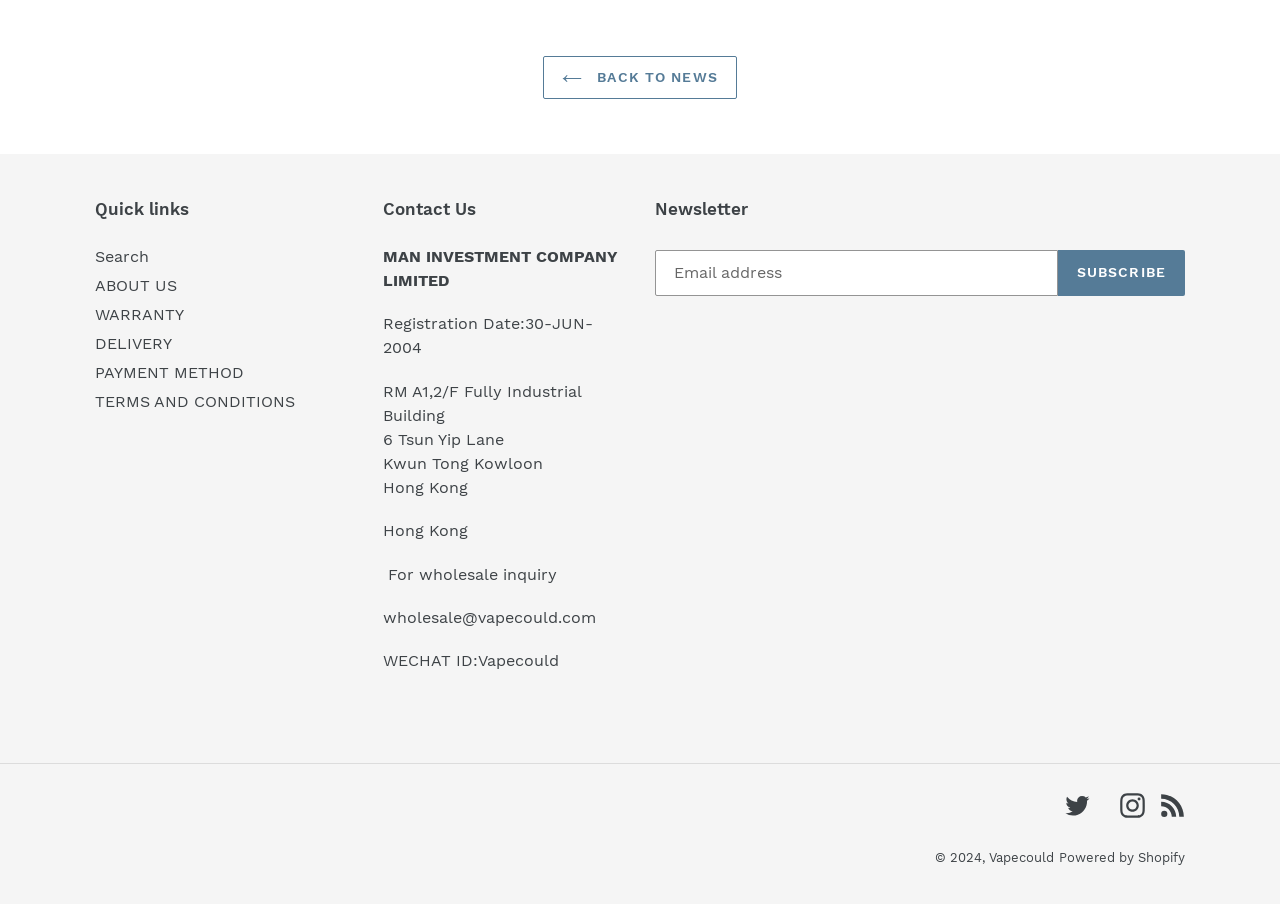Identify the bounding box coordinates of the clickable region to carry out the given instruction: "Subscribe to the newsletter".

[0.826, 0.276, 0.926, 0.327]